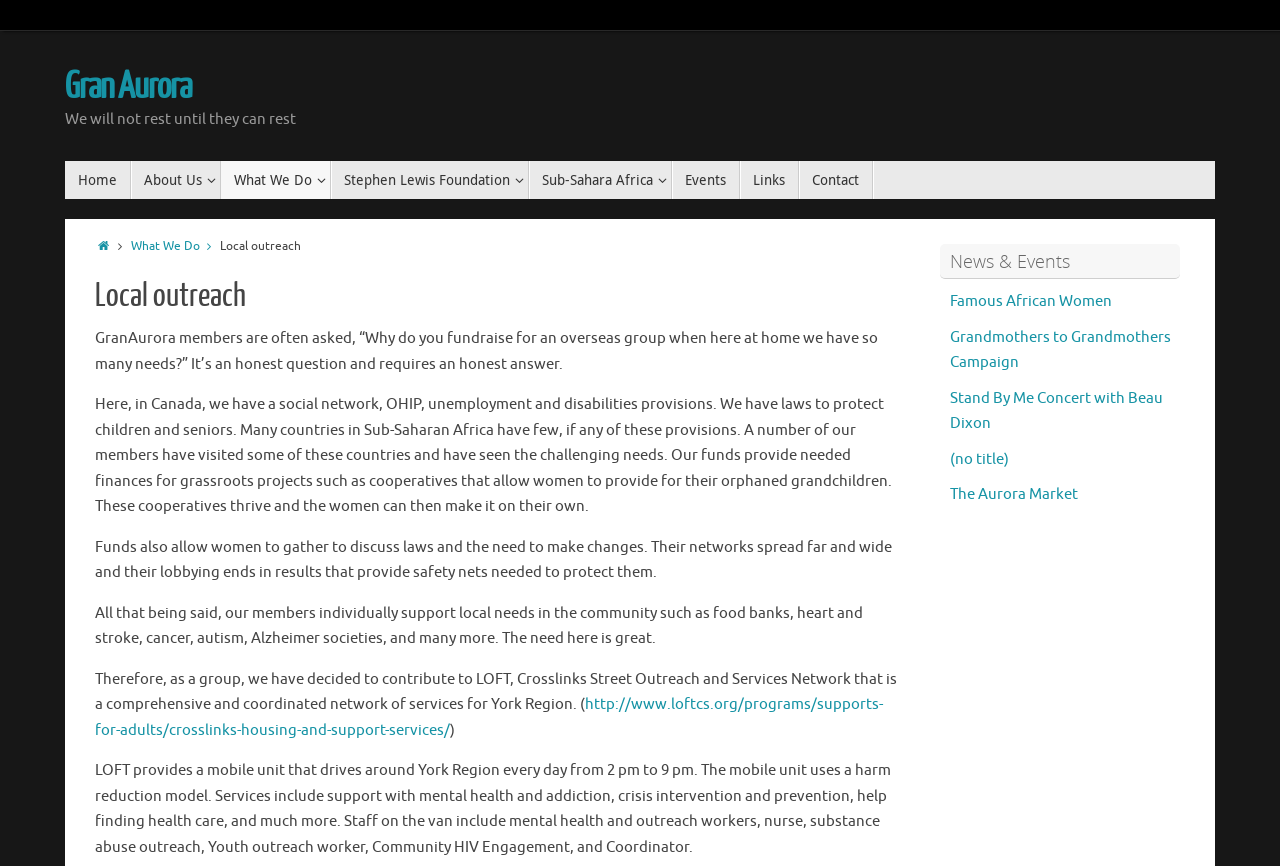Calculate the bounding box coordinates of the UI element given the description: "What We Do".

[0.173, 0.186, 0.259, 0.23]